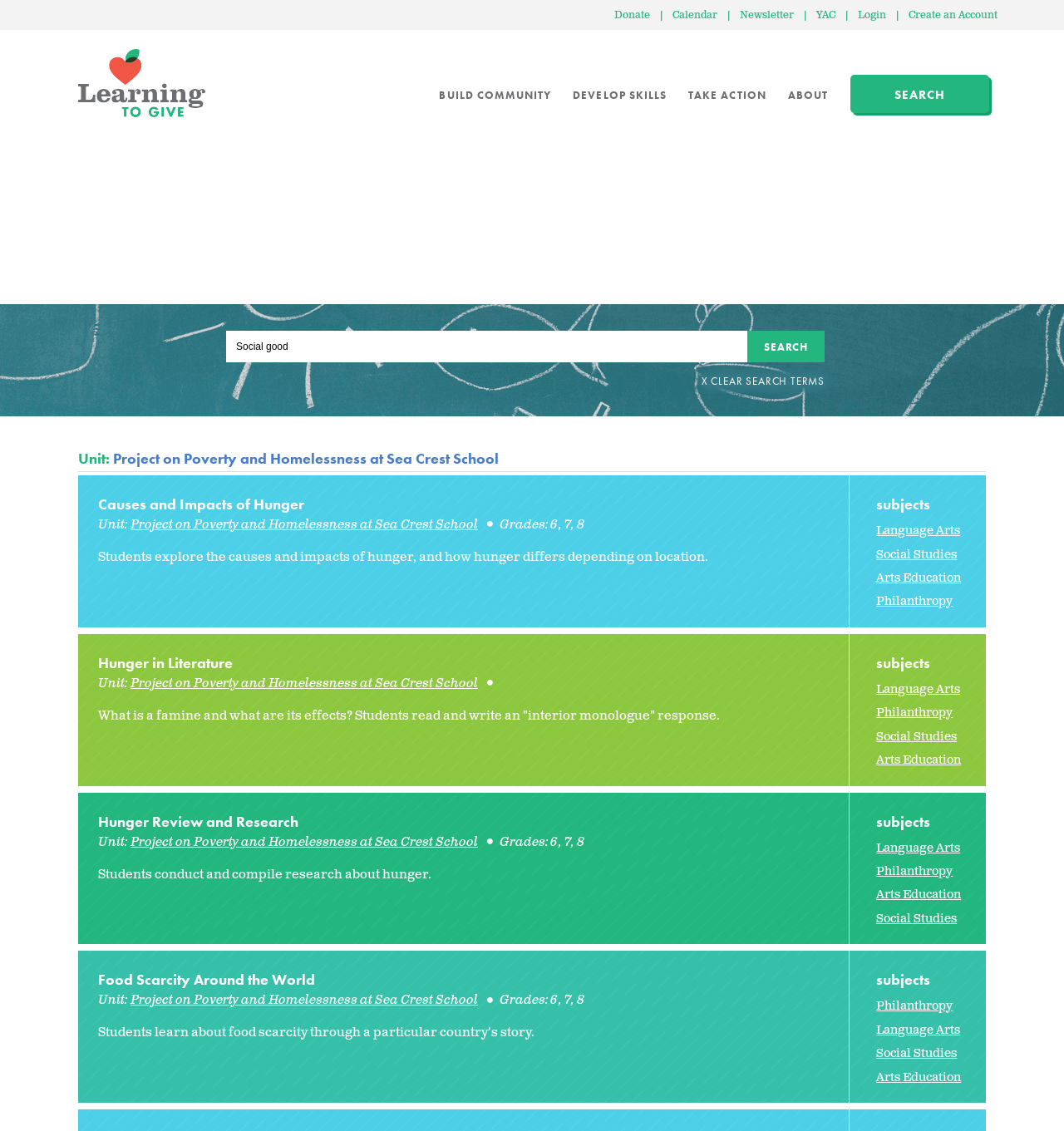By analyzing the image, answer the following question with a detailed response: How many lessons are displayed on the current page?

I found the answer by looking at the article elements on the page, which represent individual lessons. There are five article elements, indicating that five lessons are displayed on the current page.